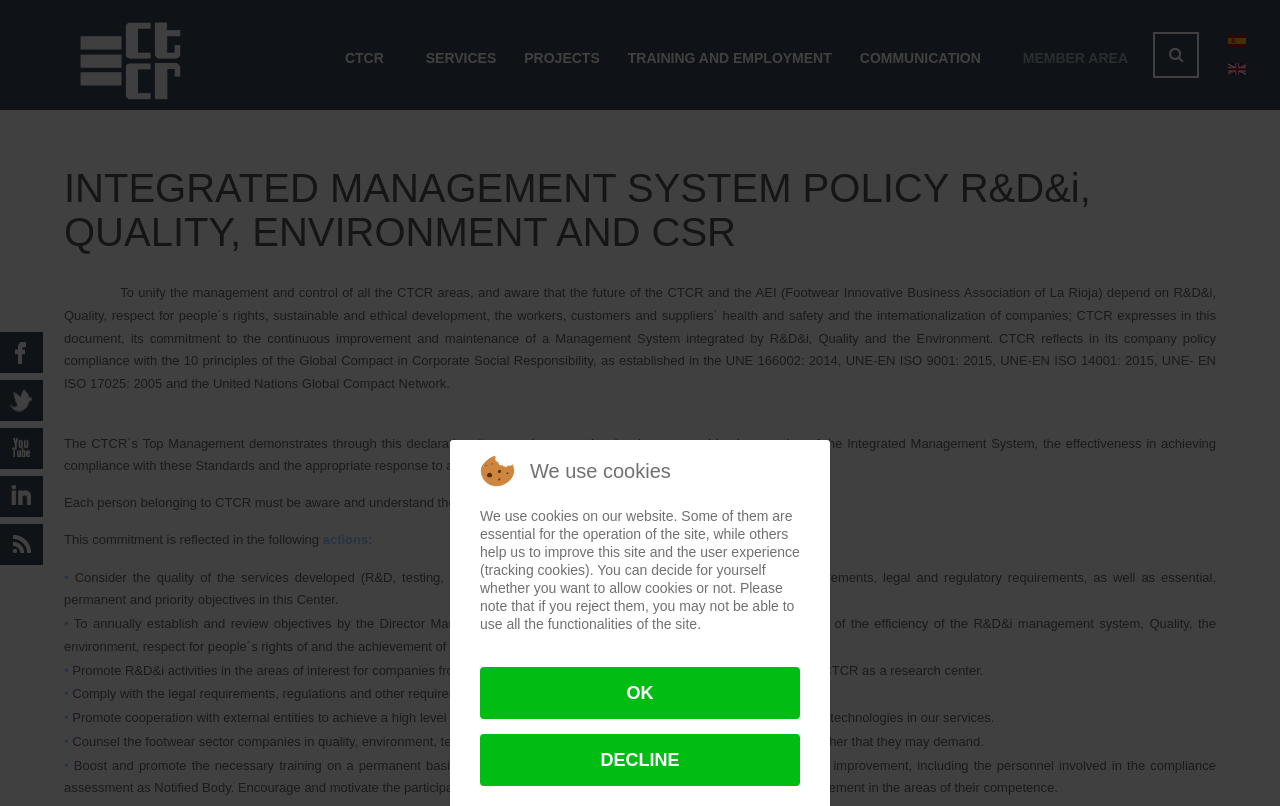Respond with a single word or phrase:
What is the commitment of the CTCR's Top Management?

Development and implementation of the Integrated Management System